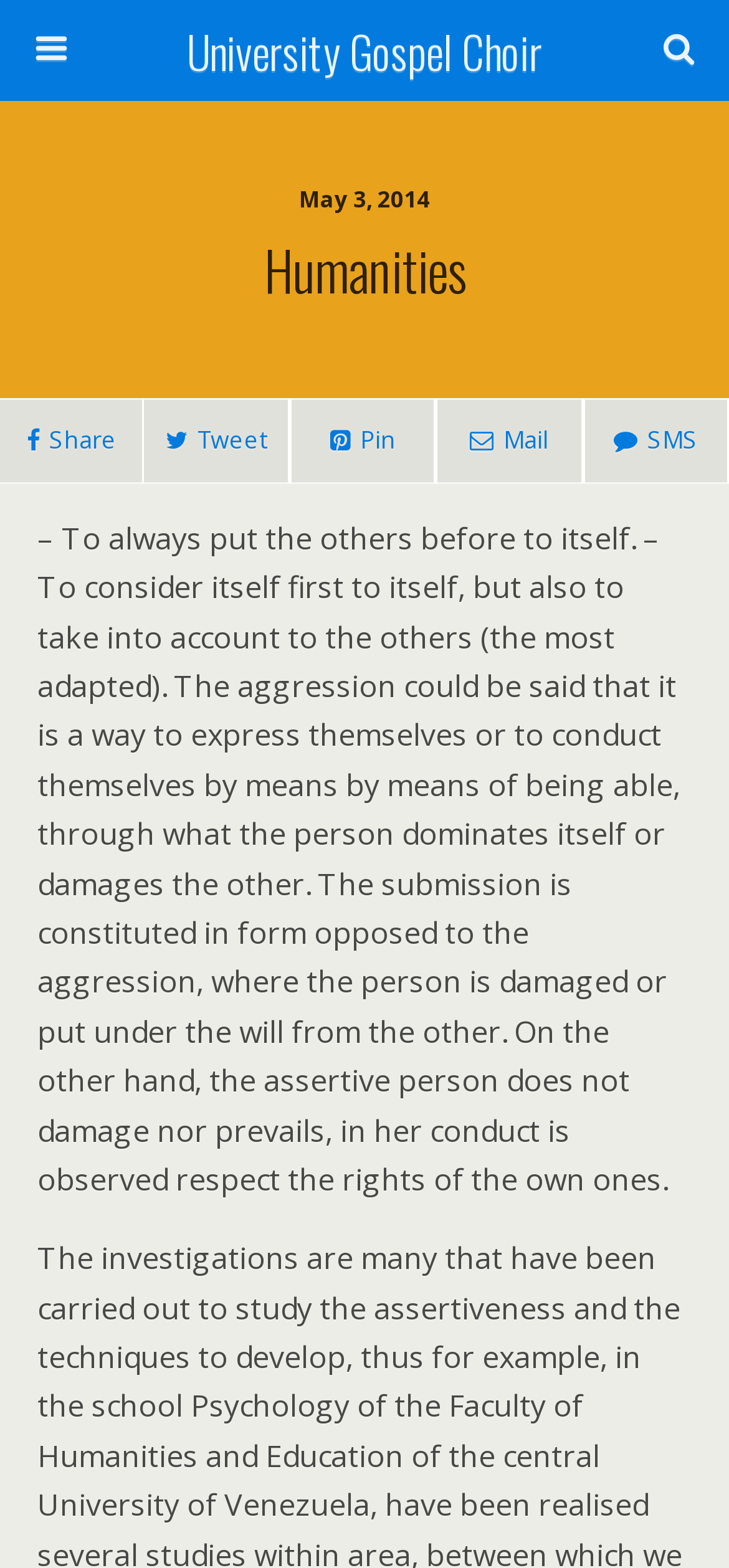Locate the bounding box coordinates for the element described below: "University Gospel Choir". The coordinates must be four float values between 0 and 1, formatted as [left, top, right, bottom].

[0.16, 0.0, 0.84, 0.064]